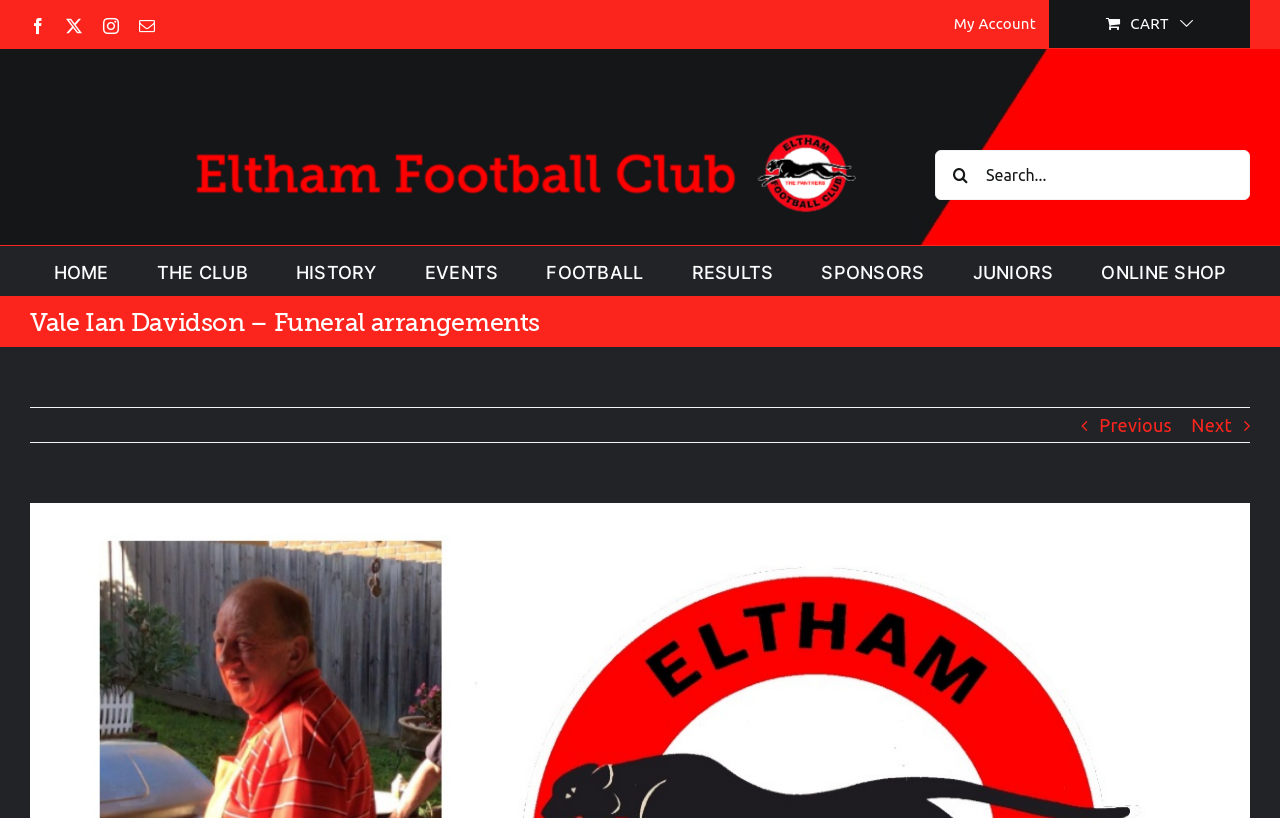Identify the bounding box coordinates of the region that needs to be clicked to carry out this instruction: "Search for something". Provide these coordinates as four float numbers ranging from 0 to 1, i.e., [left, top, right, bottom].

[0.73, 0.183, 0.977, 0.244]